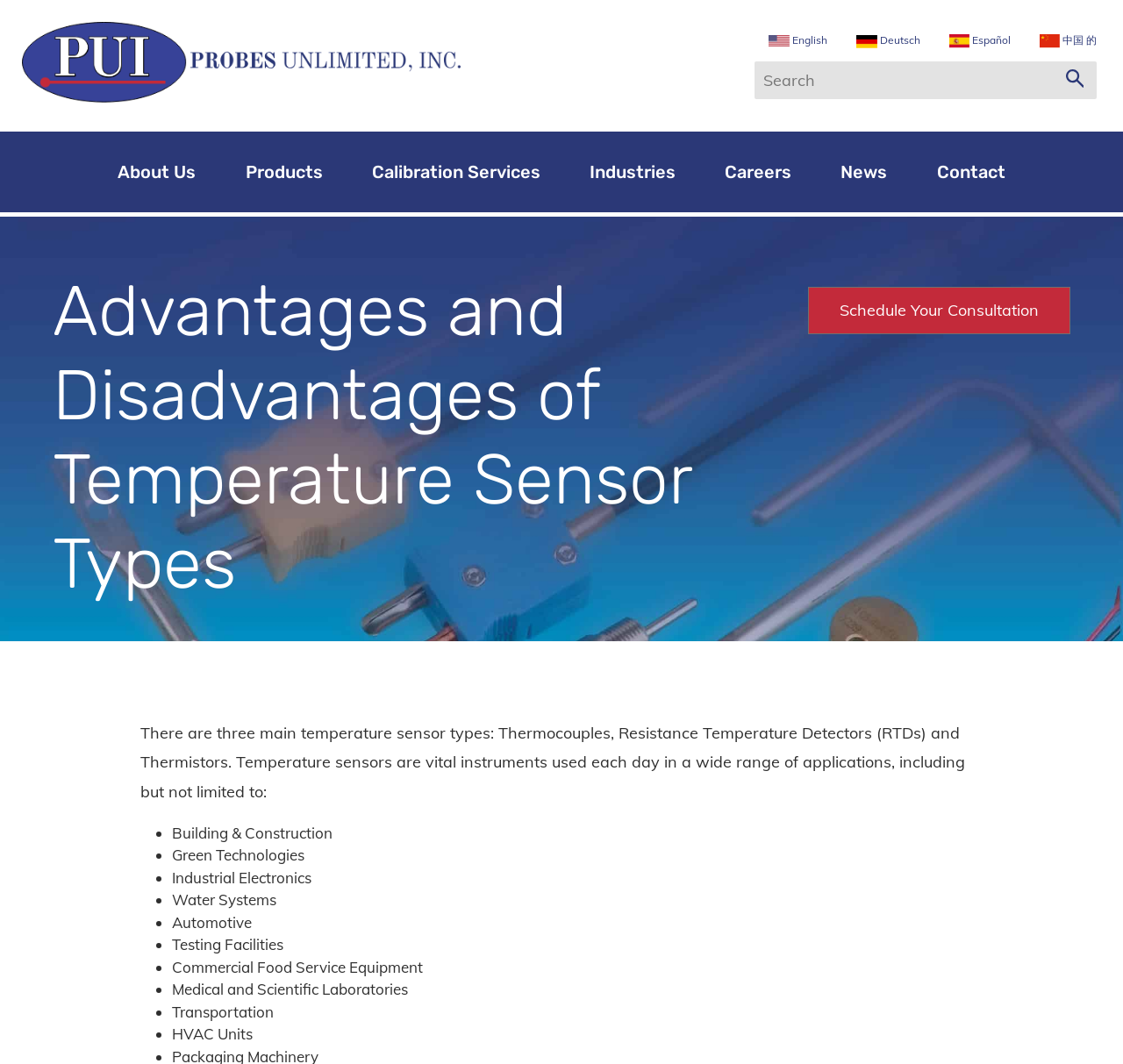Can you find and provide the title of the webpage?

Advantages and Disadvantages of Temperature Sensor Types